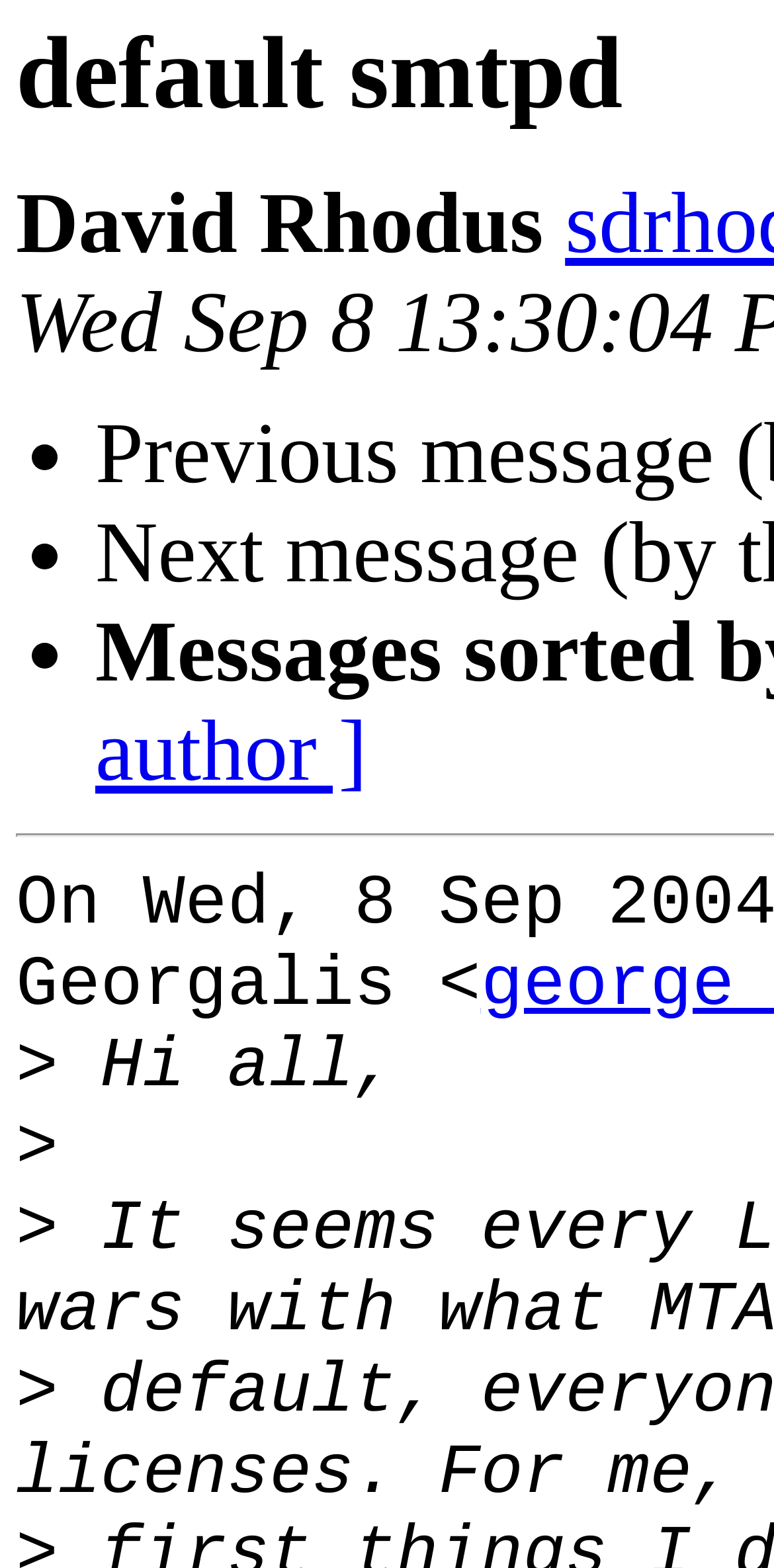What symbol is present at the bottom?
Please look at the screenshot and answer in one word or a short phrase.

>